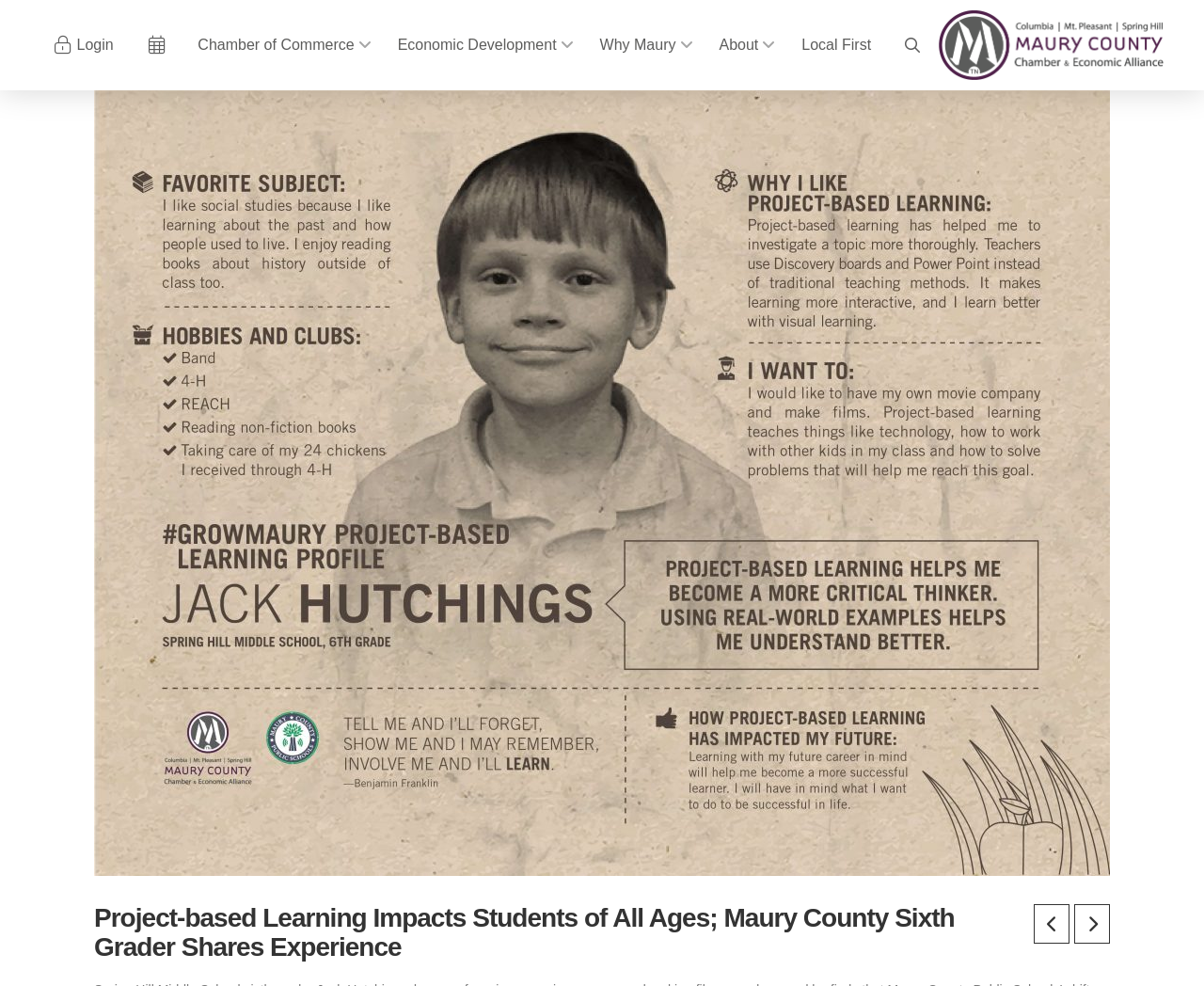How many images are on this webpage?
From the screenshot, supply a one-word or short-phrase answer.

1